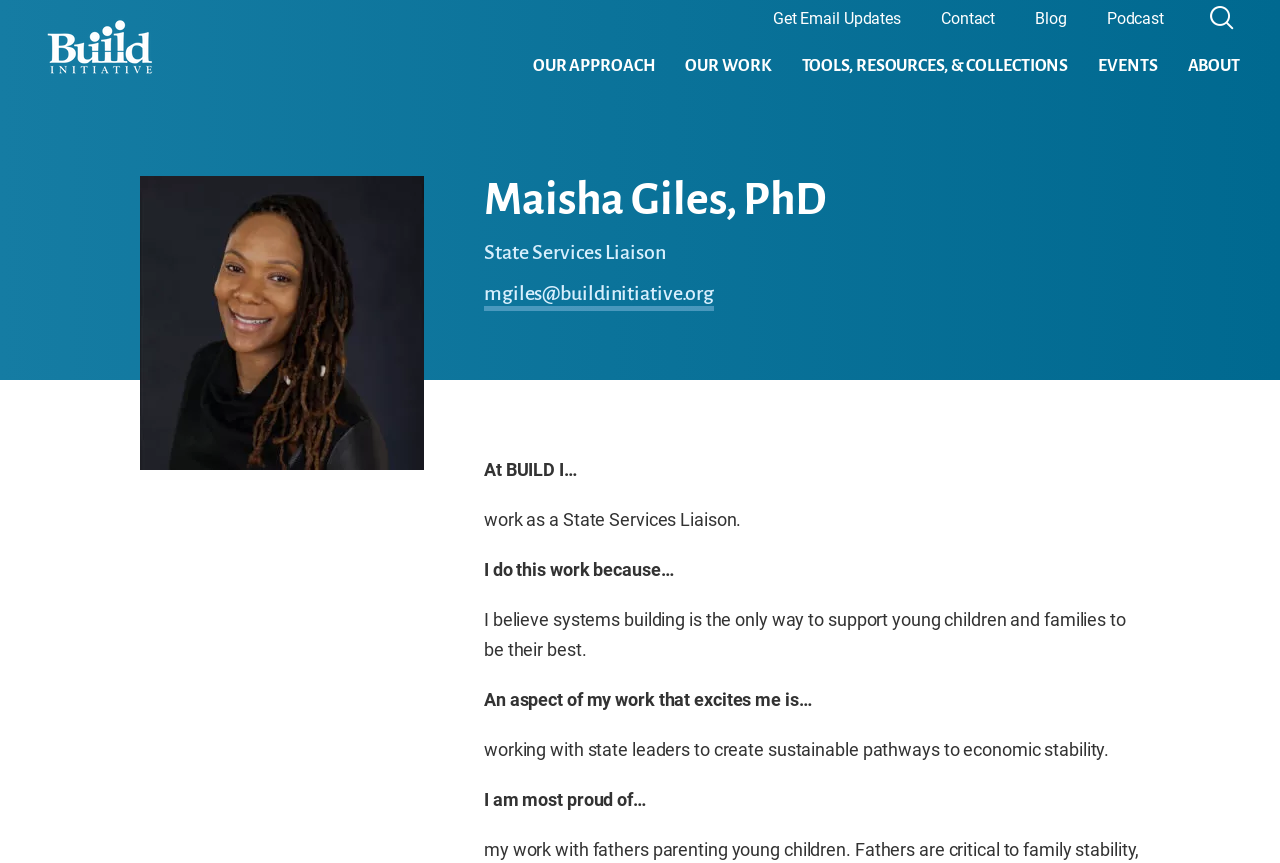Find the headline of the webpage and generate its text content.

Maisha Giles, PhD